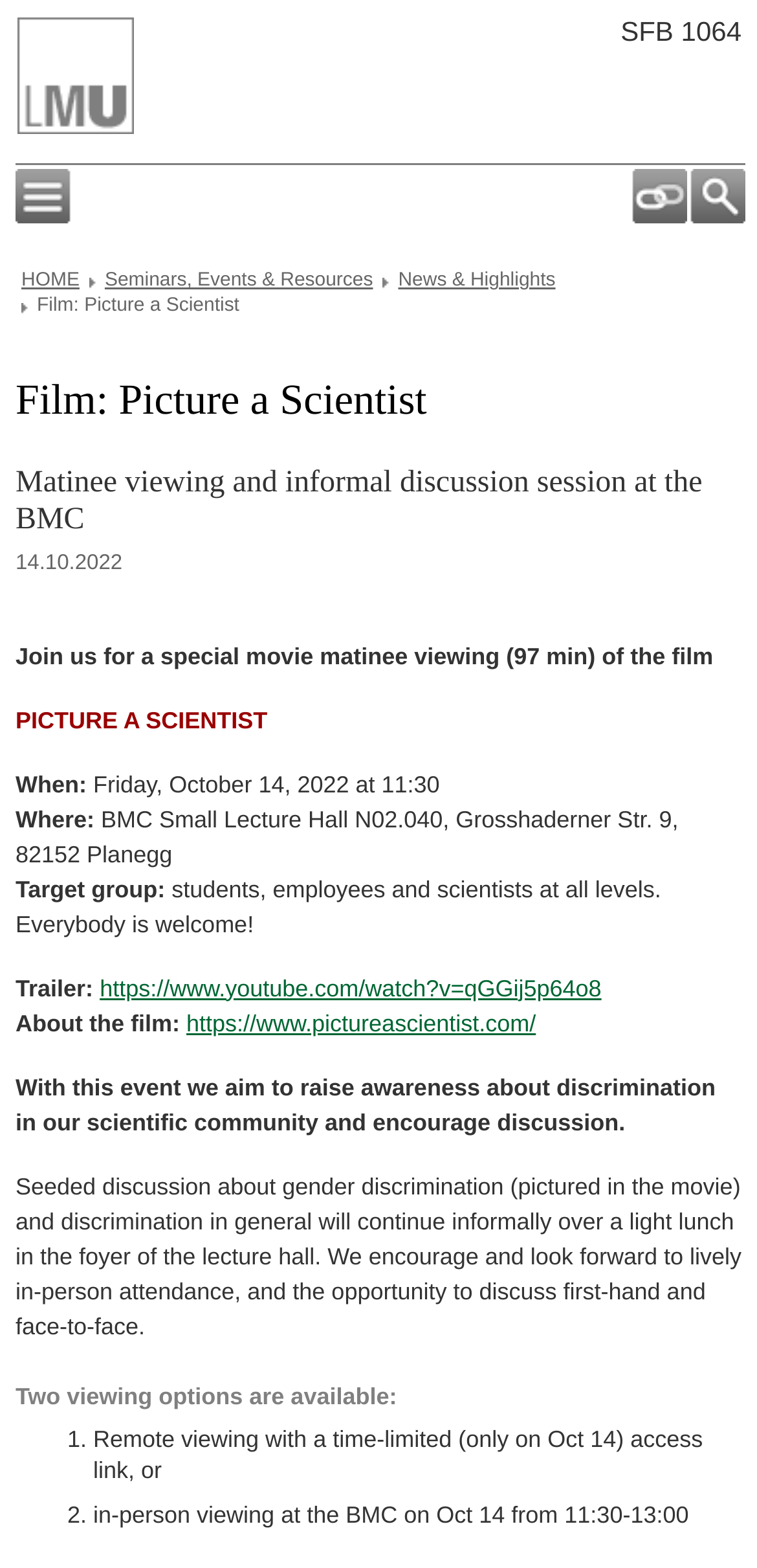Respond with a single word or phrase to the following question: What is the date of the matinee viewing and informal discussion session?

14.10.2022